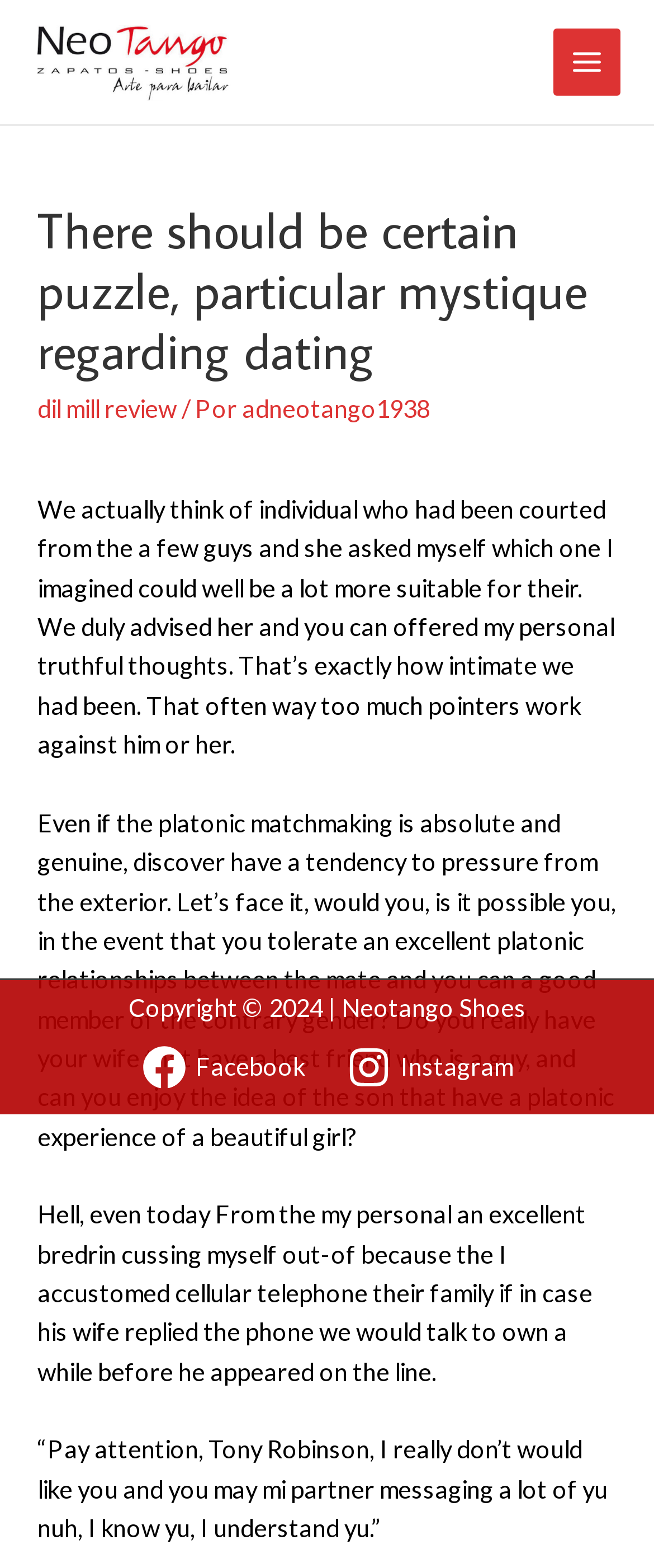Find the main header of the webpage and produce its text content.

There should be certain puzzle, particular mystique regarding dating